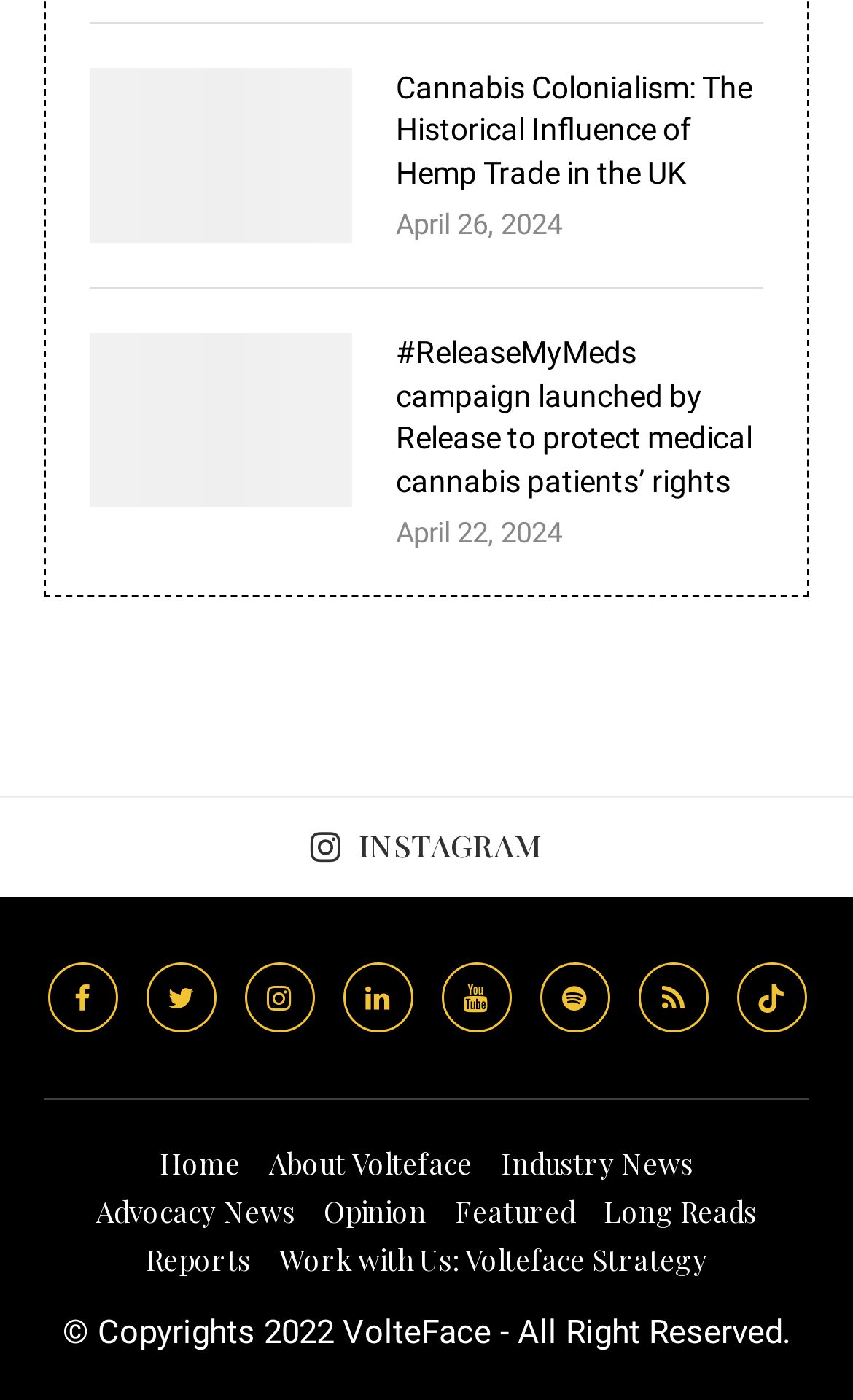Identify the bounding box coordinates of the specific part of the webpage to click to complete this instruction: "Check Instagram".

[0.0, 0.569, 1.0, 0.64]